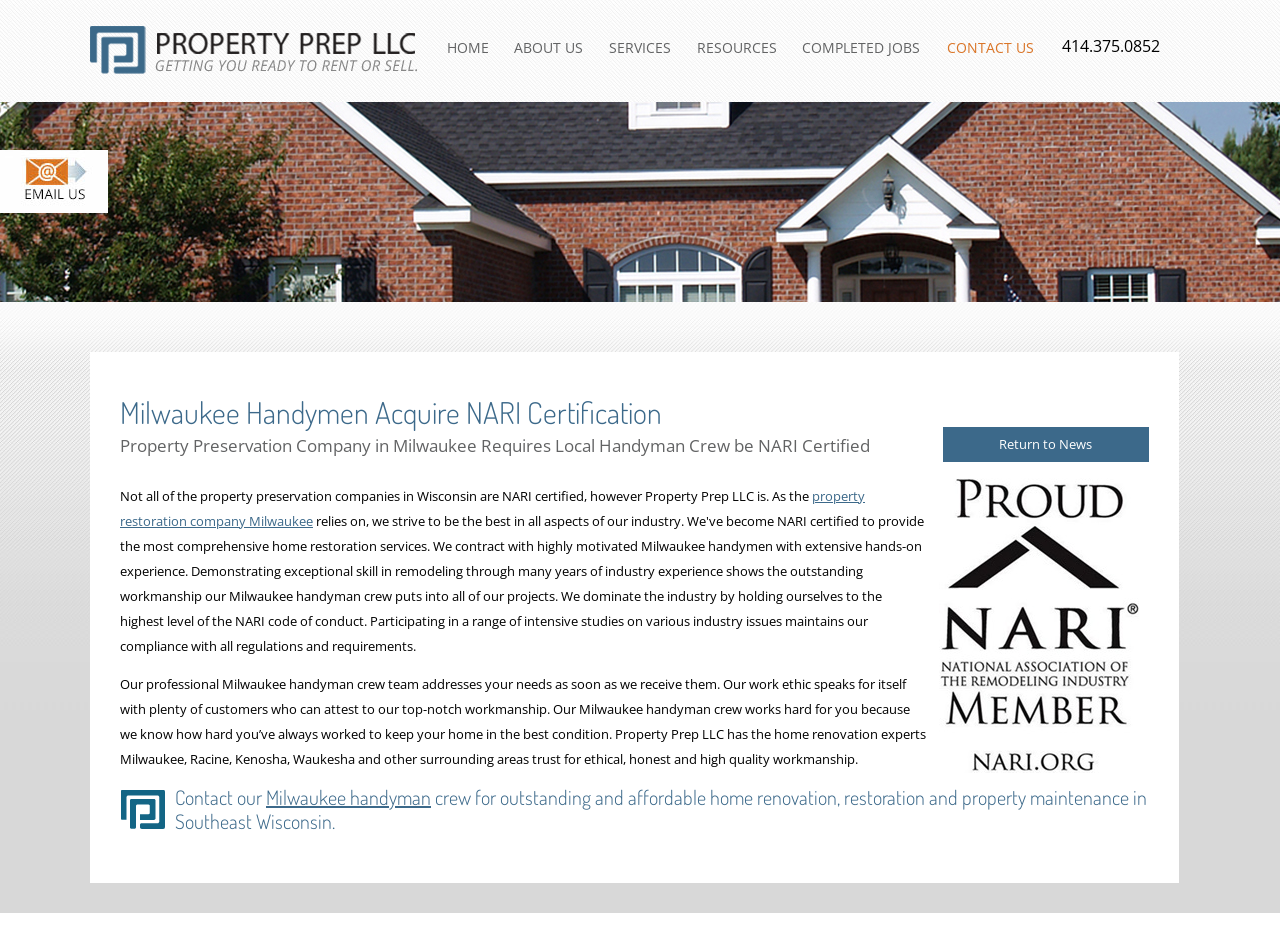Provide the bounding box for the UI element matching this description: "Bright Sea Media".

None